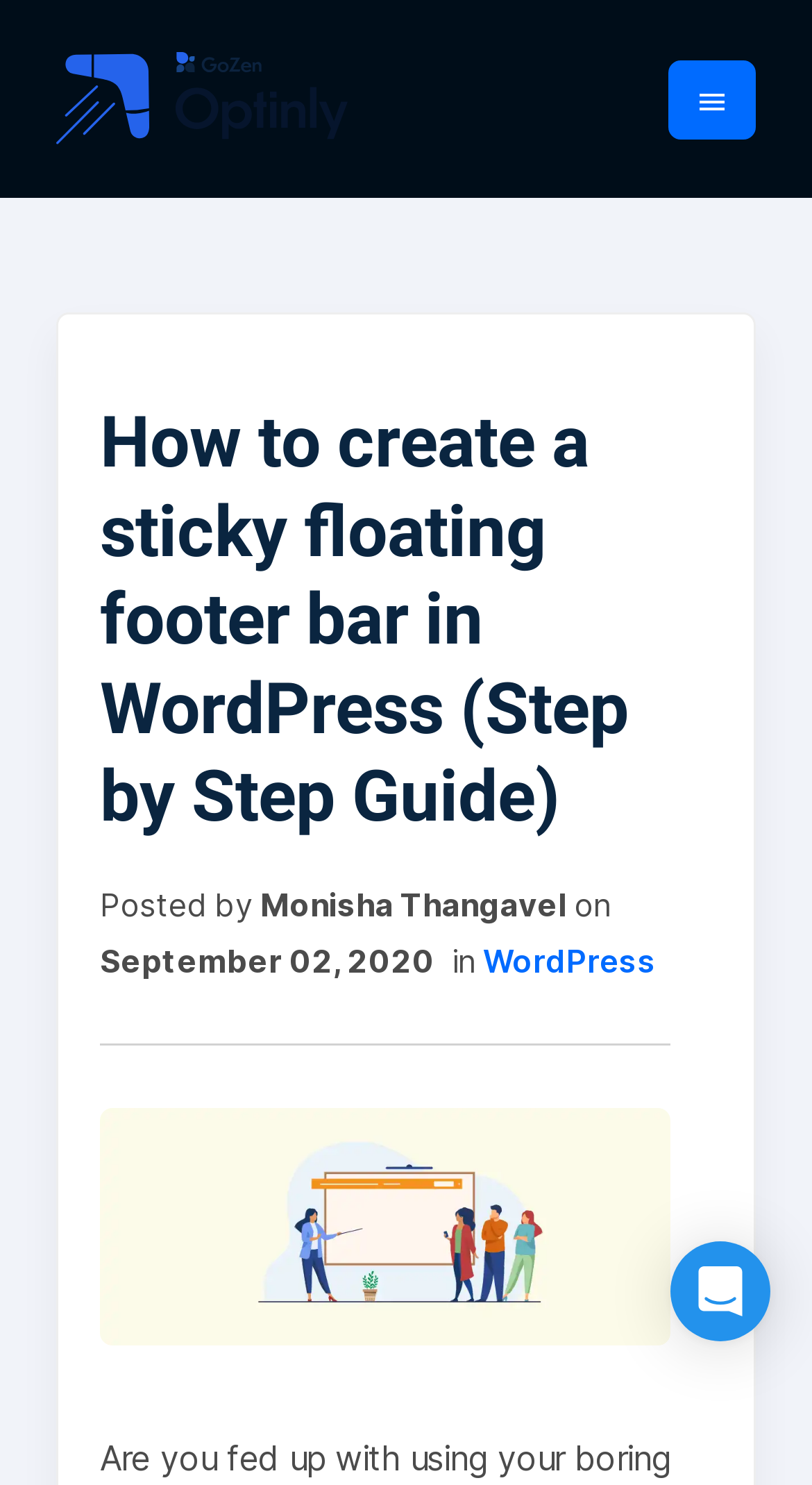What is the name of the author of this post?
Give a single word or phrase answer based on the content of the image.

Monisha Thangavel